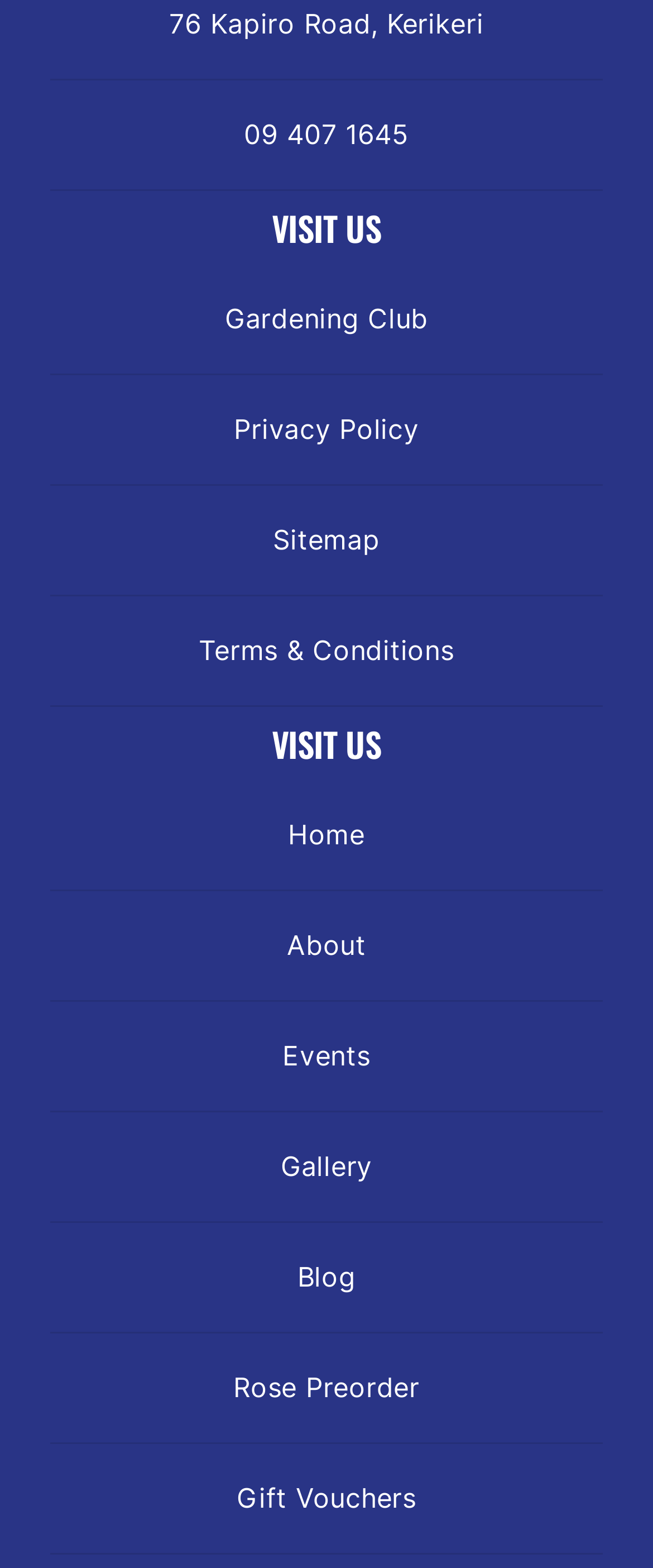Answer the question in a single word or phrase:
What is the last link in the main navigation?

Gift Vouchers